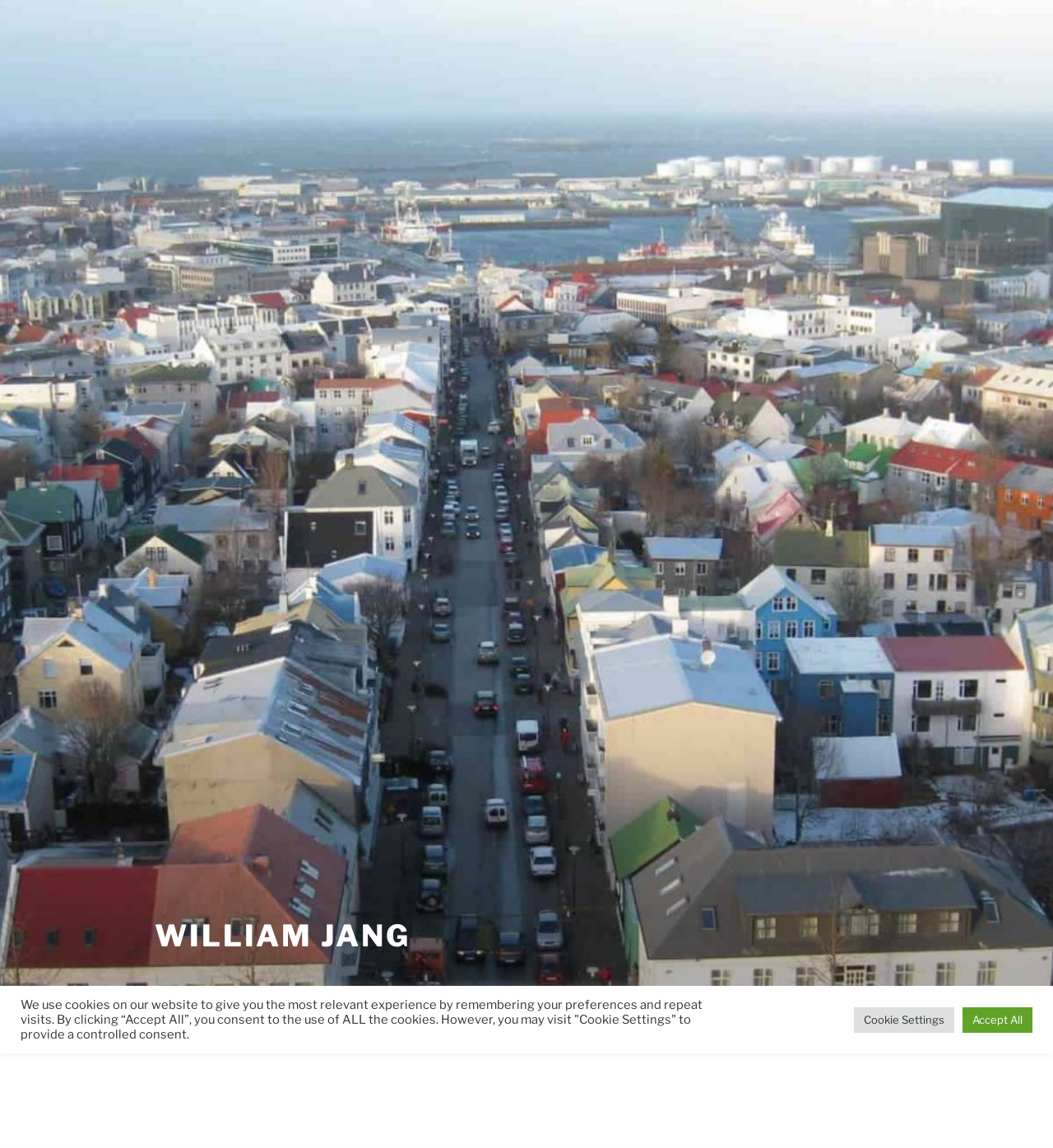Identify the bounding box for the UI element that is described as follows: "Conversations with Elon".

[0.307, 0.874, 0.459, 0.909]